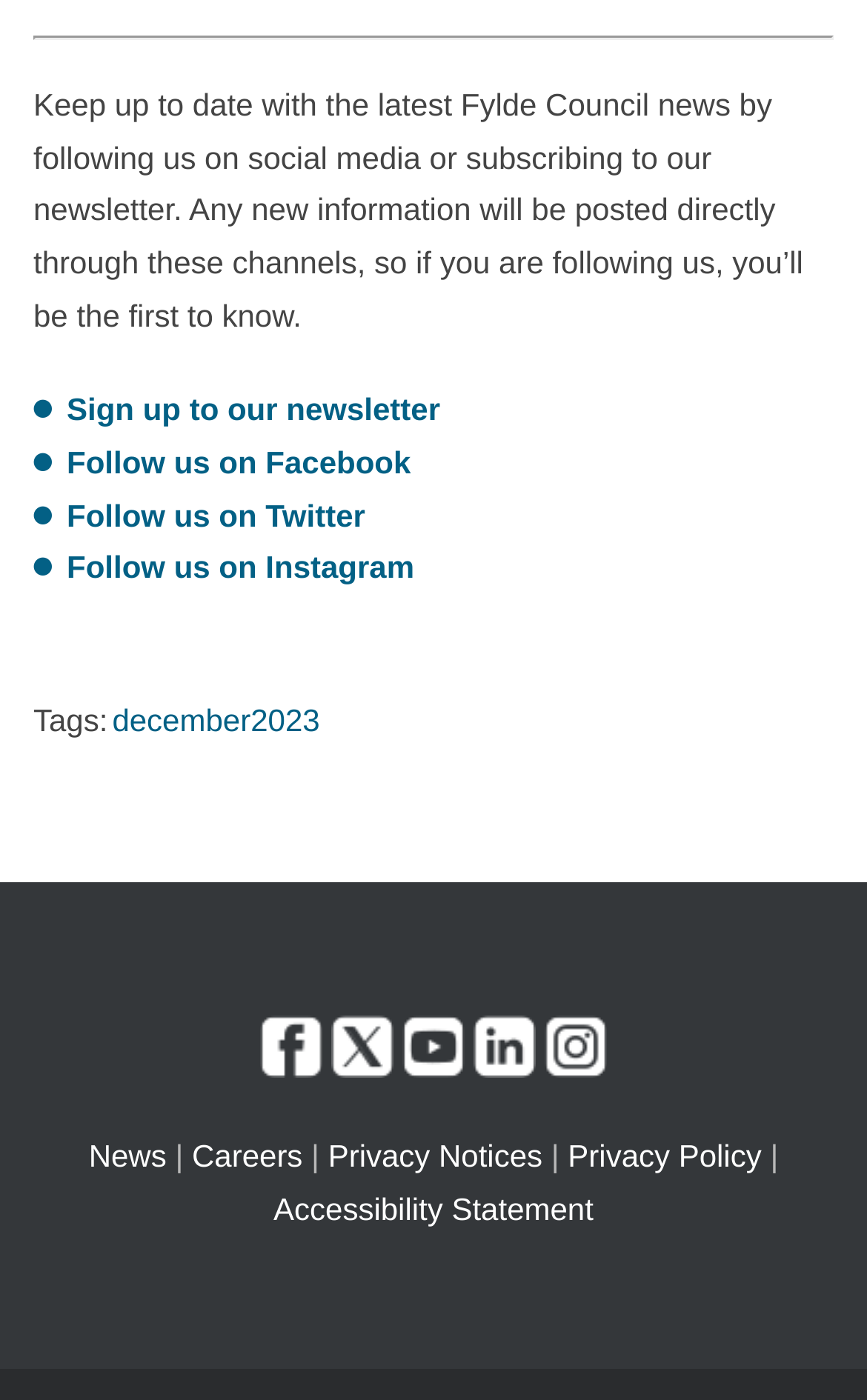Please reply to the following question using a single word or phrase: 
What is the 'Tags:' section used for?

To categorize news